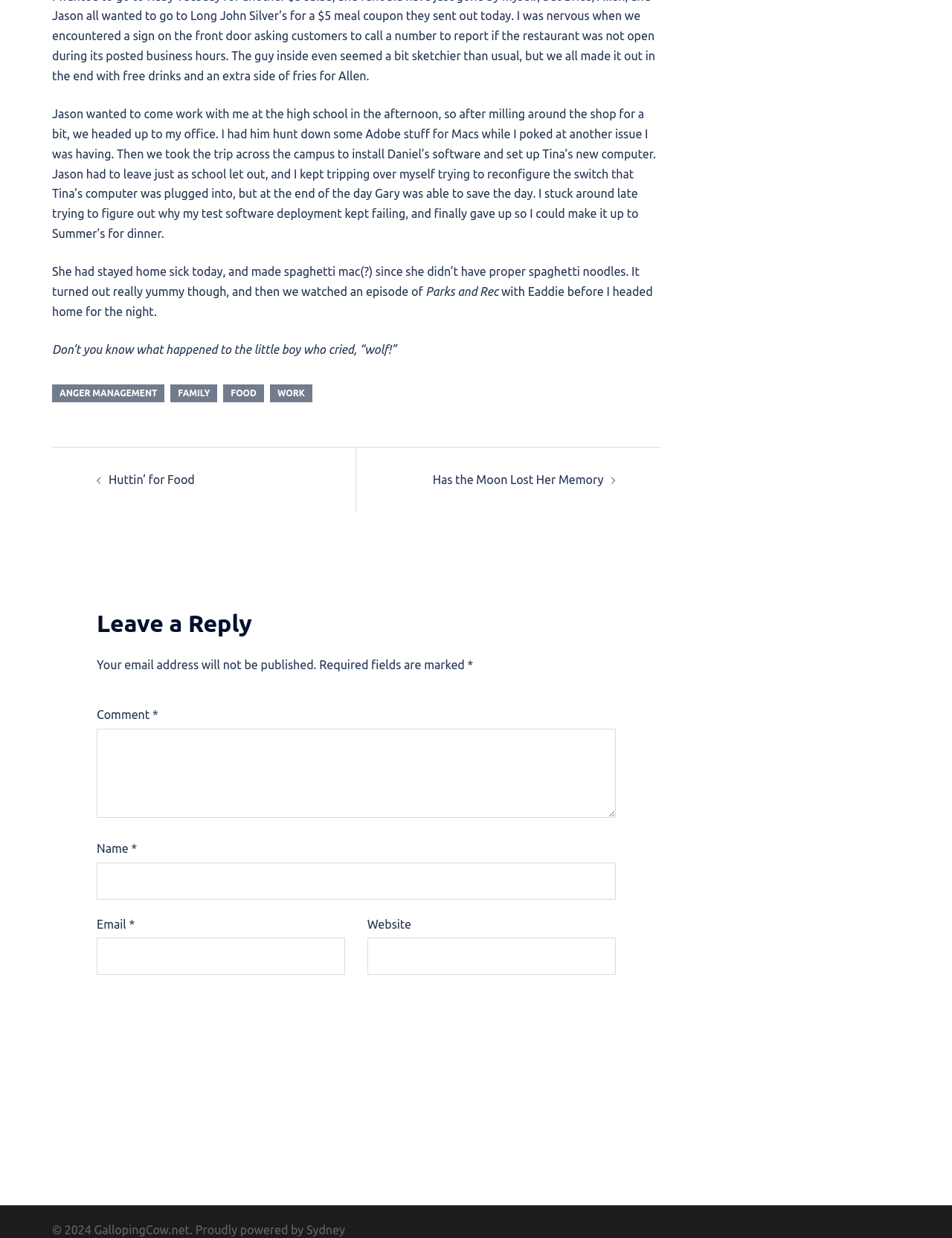Show the bounding box coordinates for the HTML element described as: "parent_node: Name * name="author"".

[0.102, 0.696, 0.646, 0.726]